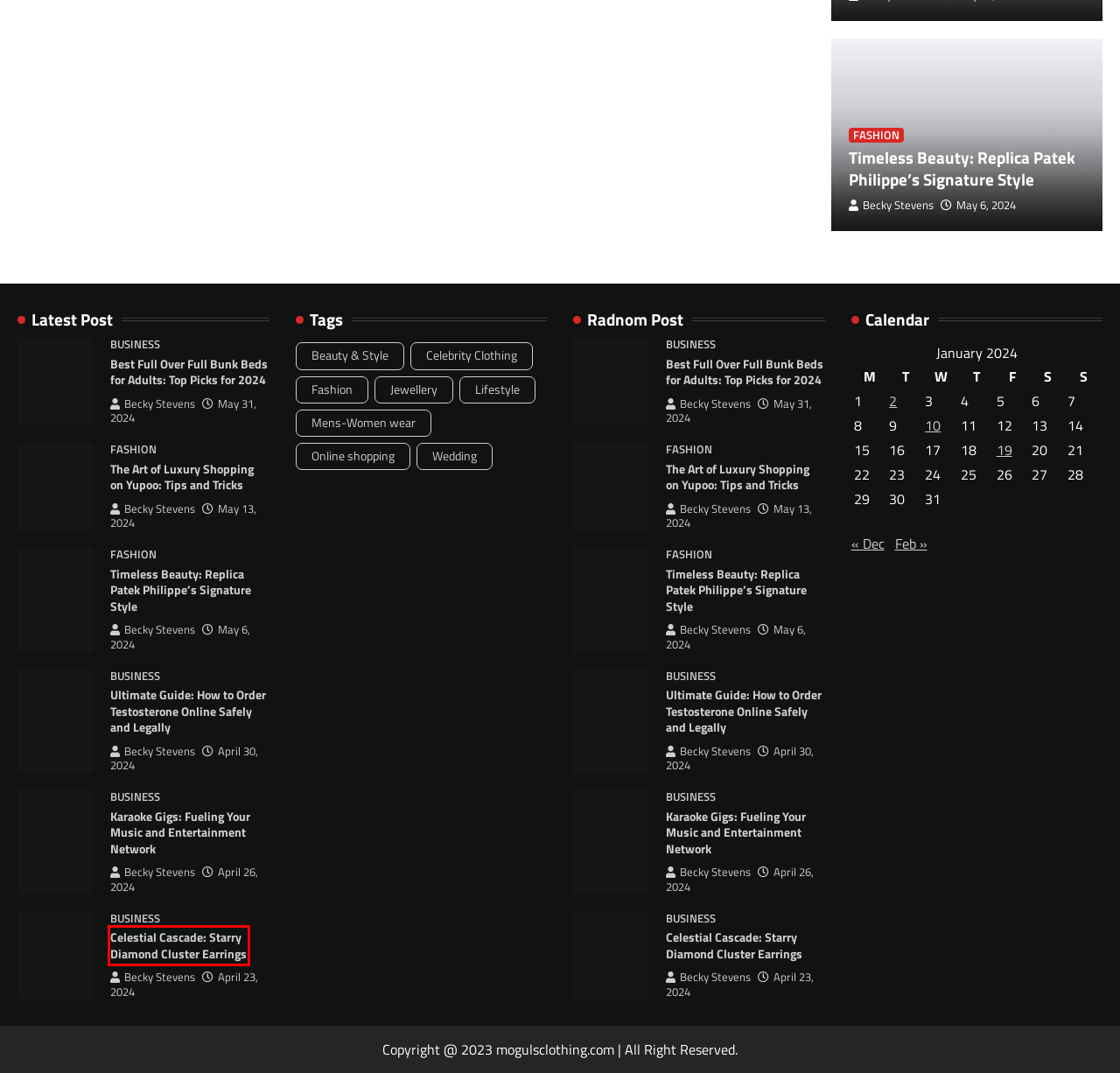You are given a webpage screenshot where a red bounding box highlights an element. Determine the most fitting webpage description for the new page that loads after clicking the element within the red bounding box. Here are the candidates:
A. July 2023 - Moguls Clothing
B. Karaoke Gigs: Fueling Your Music and Entertainment Network - Moguls Clothing
C. Beauty & Style Archives - Moguls Clothing
D. Ultimate Guide: How to Order Testosterone Online Safely and Legally - Moguls Clothing
E. Timeless Beauty: Replica Patek Philippe's Signature Style - Moguls Clothing
F. January 19, 2024 - Moguls Clothing
G. Celestial Cascade: Starry Diamond Cluster Earrings - Moguls Clothing
H. January 10, 2024 - Moguls Clothing

G